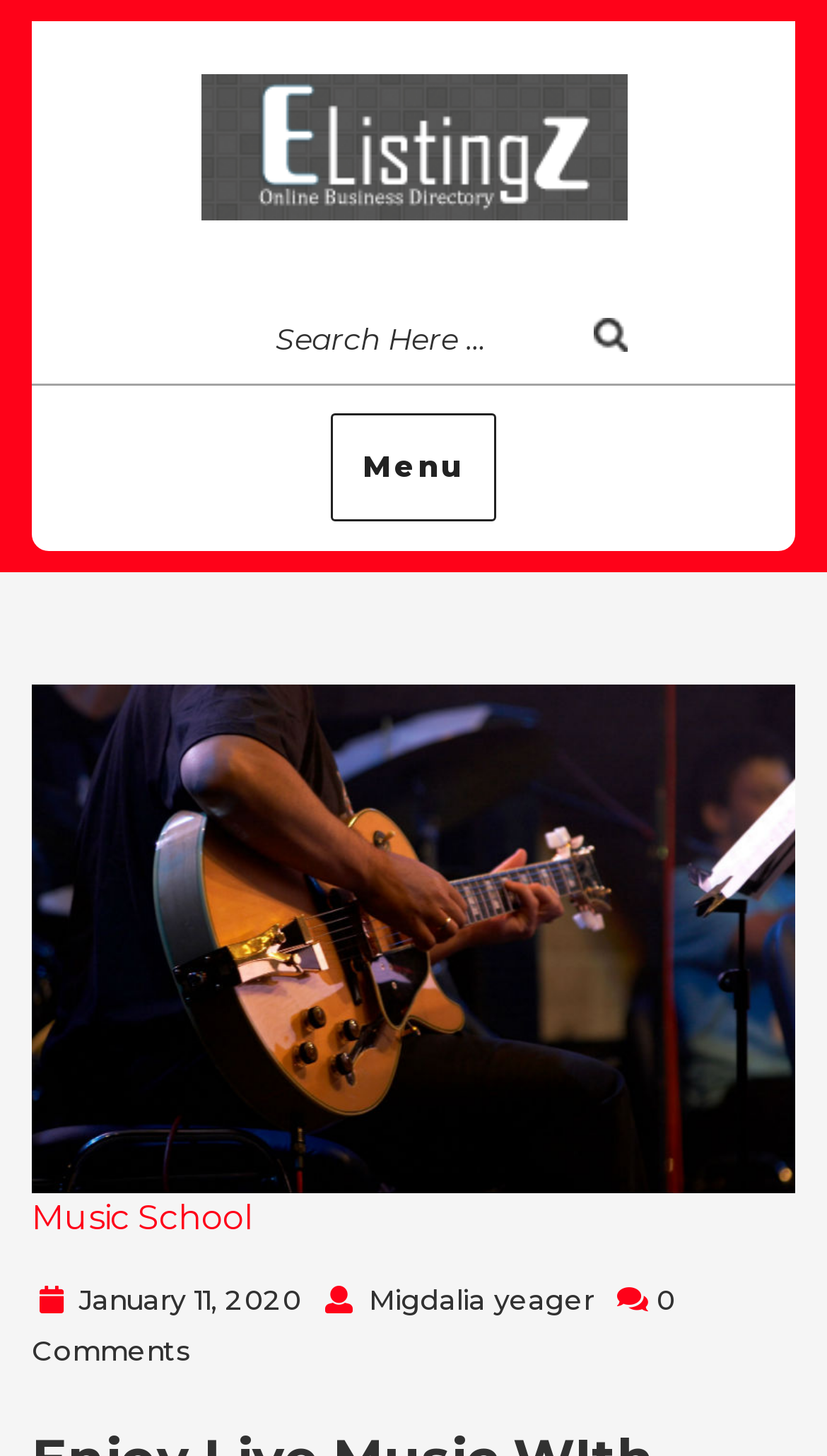Ascertain the bounding box coordinates for the UI element detailed here: "Music School". The coordinates should be provided as [left, top, right, bottom] with each value being a float between 0 and 1.

[0.038, 0.822, 0.308, 0.849]